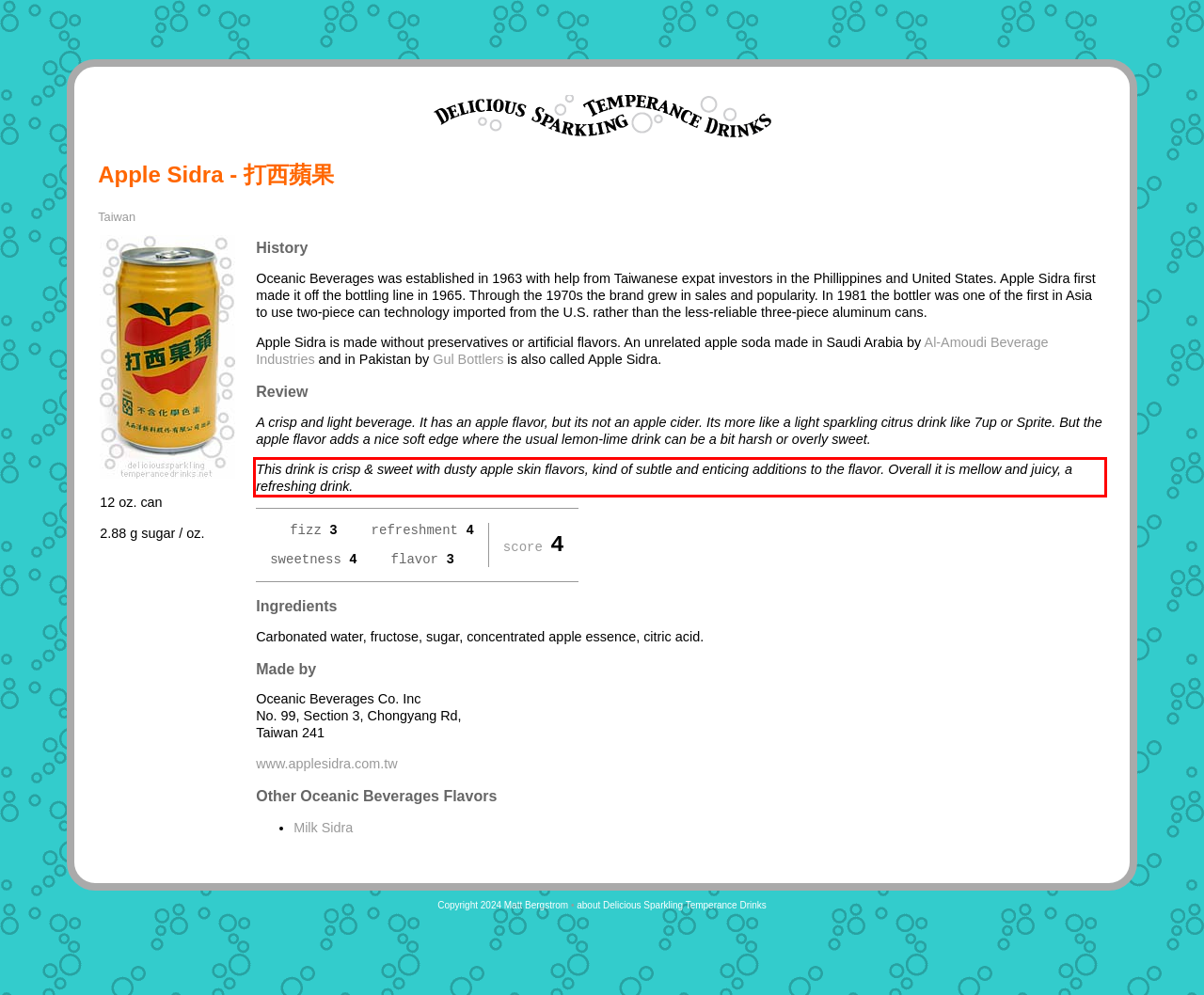Please perform OCR on the UI element surrounded by the red bounding box in the given webpage screenshot and extract its text content.

This drink is crisp & sweet with dusty apple skin flavors, kind of subtle and enticing additions to the flavor. Overall it is mellow and juicy, a refreshing drink.